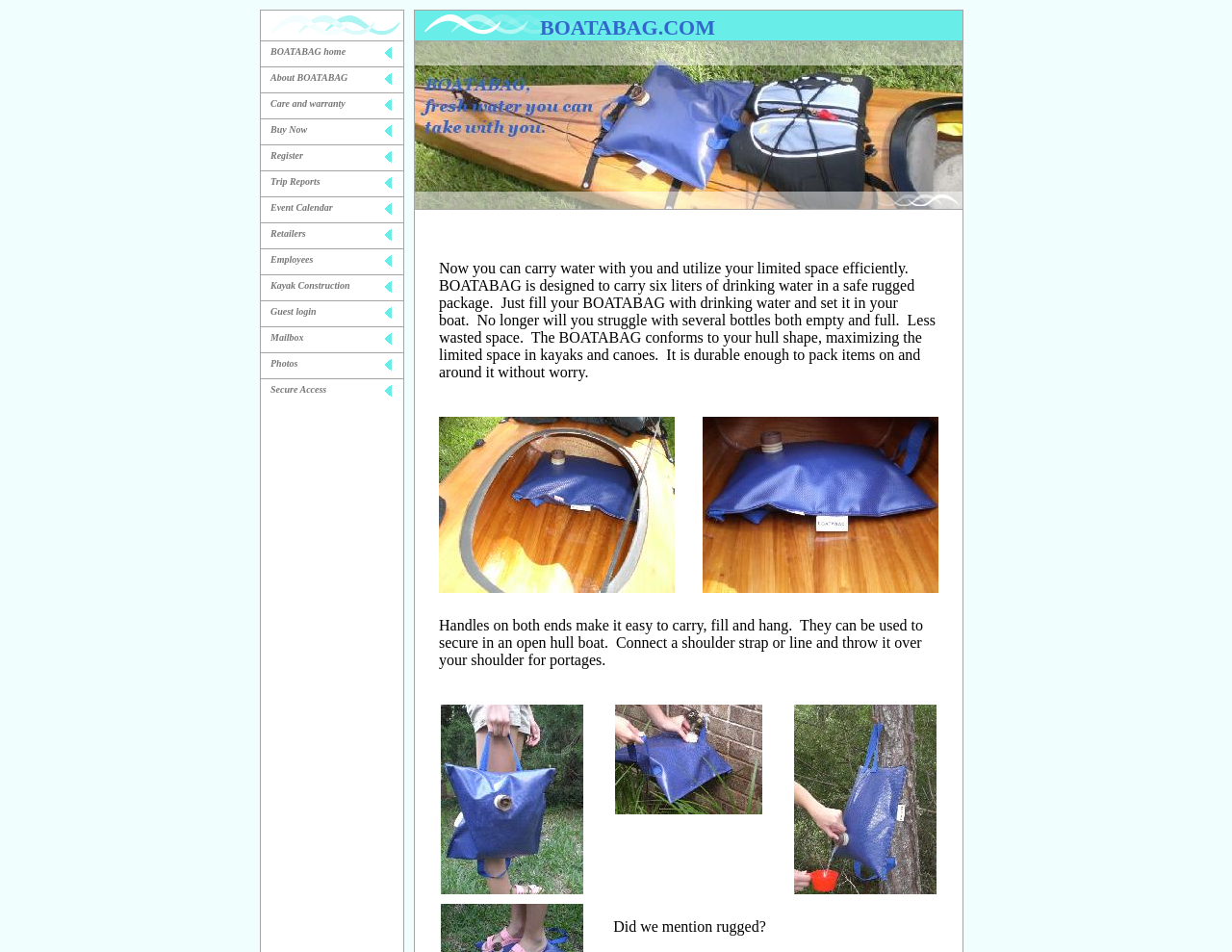Please determine the bounding box coordinates of the clickable area required to carry out the following instruction: "Learn about BOATABAG". The coordinates must be four float numbers between 0 and 1, represented as [left, top, right, bottom].

[0.22, 0.049, 0.281, 0.06]